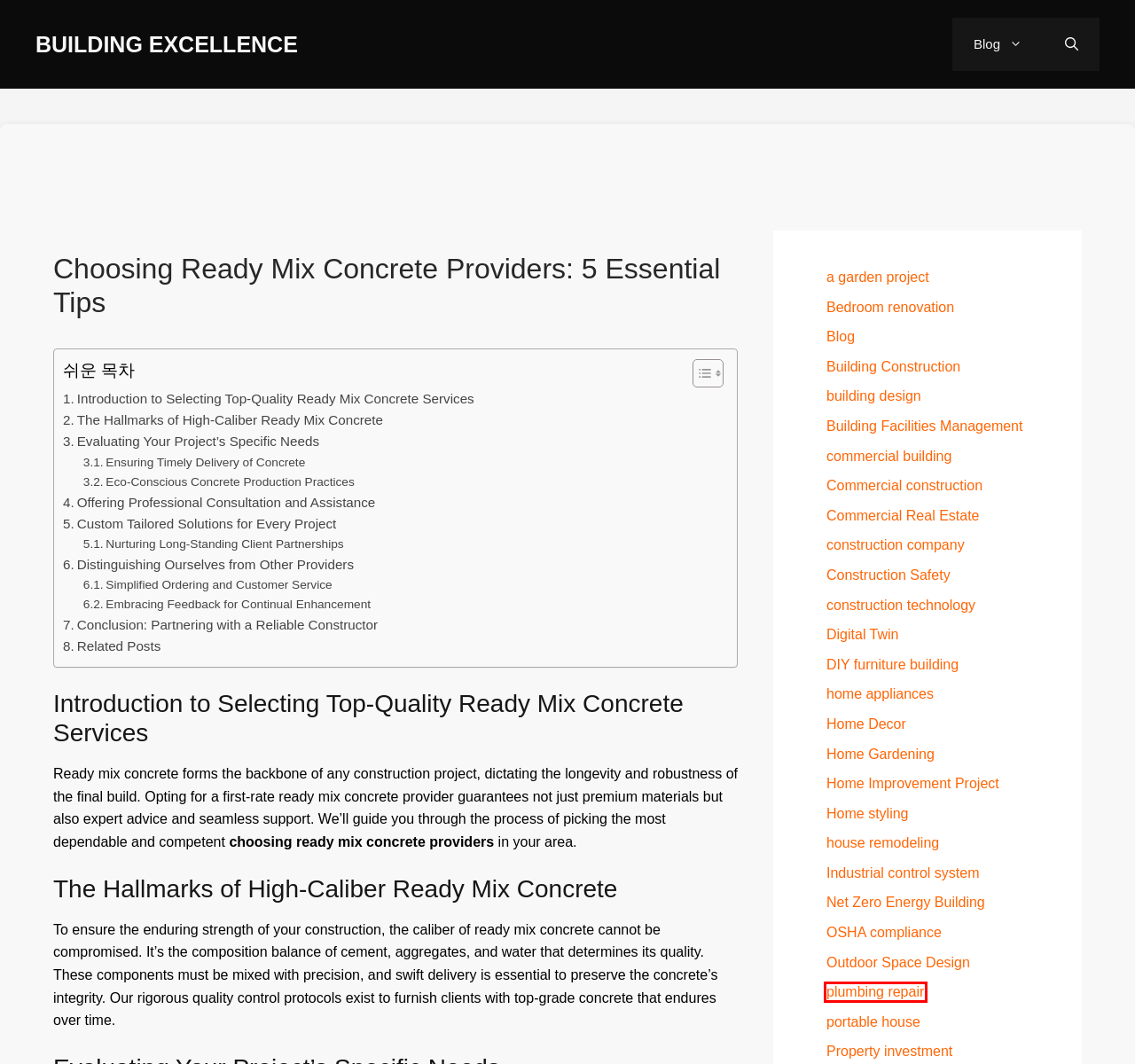Examine the screenshot of a webpage with a red rectangle bounding box. Select the most accurate webpage description that matches the new webpage after clicking the element within the bounding box. Here are the candidates:
A. Net Zero Energy Building - Building Excellence
B. Bedroom renovation - Building Excellence
C. commercial building - Building Excellence
D. plumbing repair - Building Excellence
E. Digital Twin - Building Excellence
F. Building Excellence - Welcome to Building Excellence
G. portable house - Building Excellence
H. a garden project - Building Excellence

D